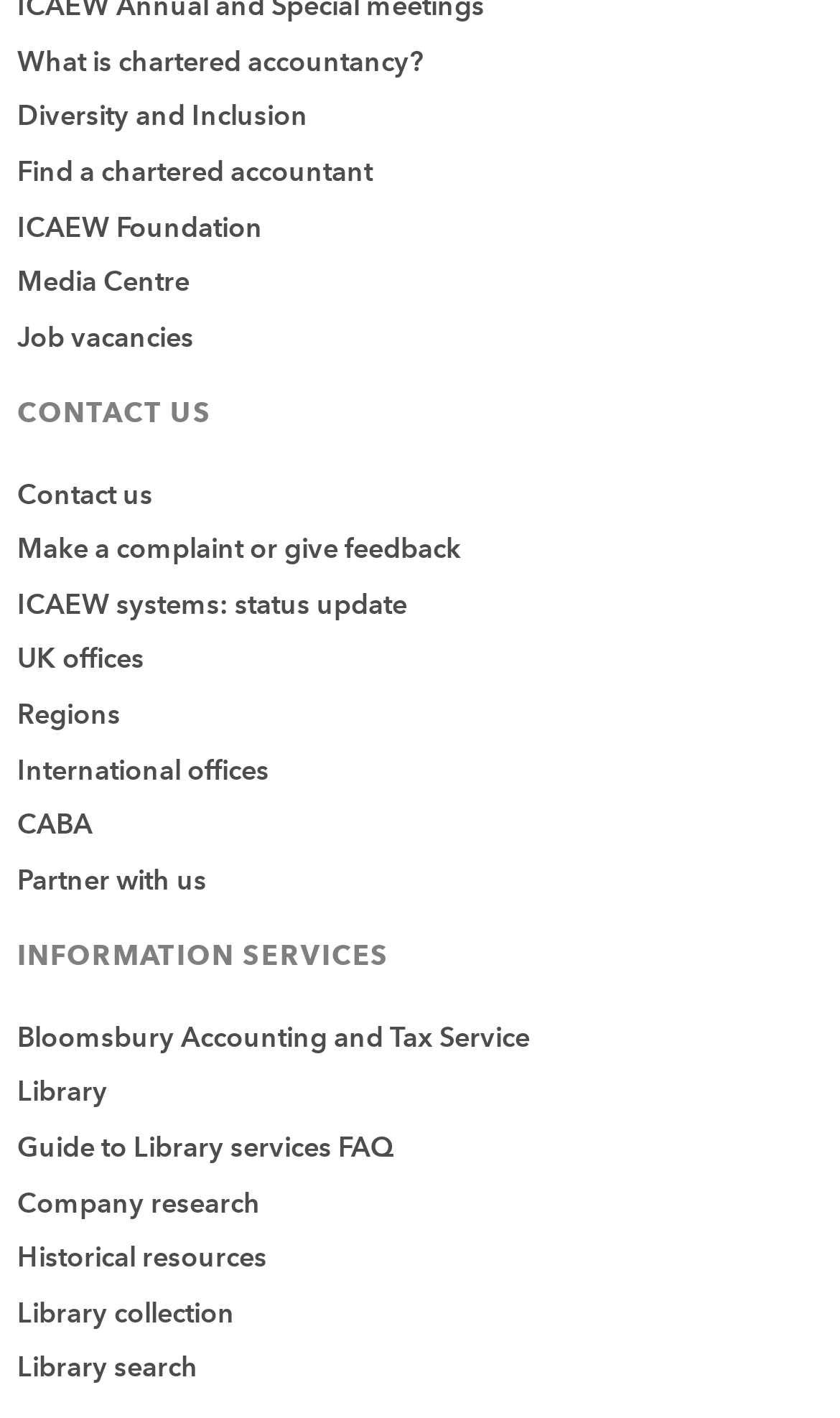Specify the bounding box coordinates of the element's area that should be clicked to execute the given instruction: "Follow Bronenkant Web Design on Facebook". The coordinates should be four float numbers between 0 and 1, i.e., [left, top, right, bottom].

None